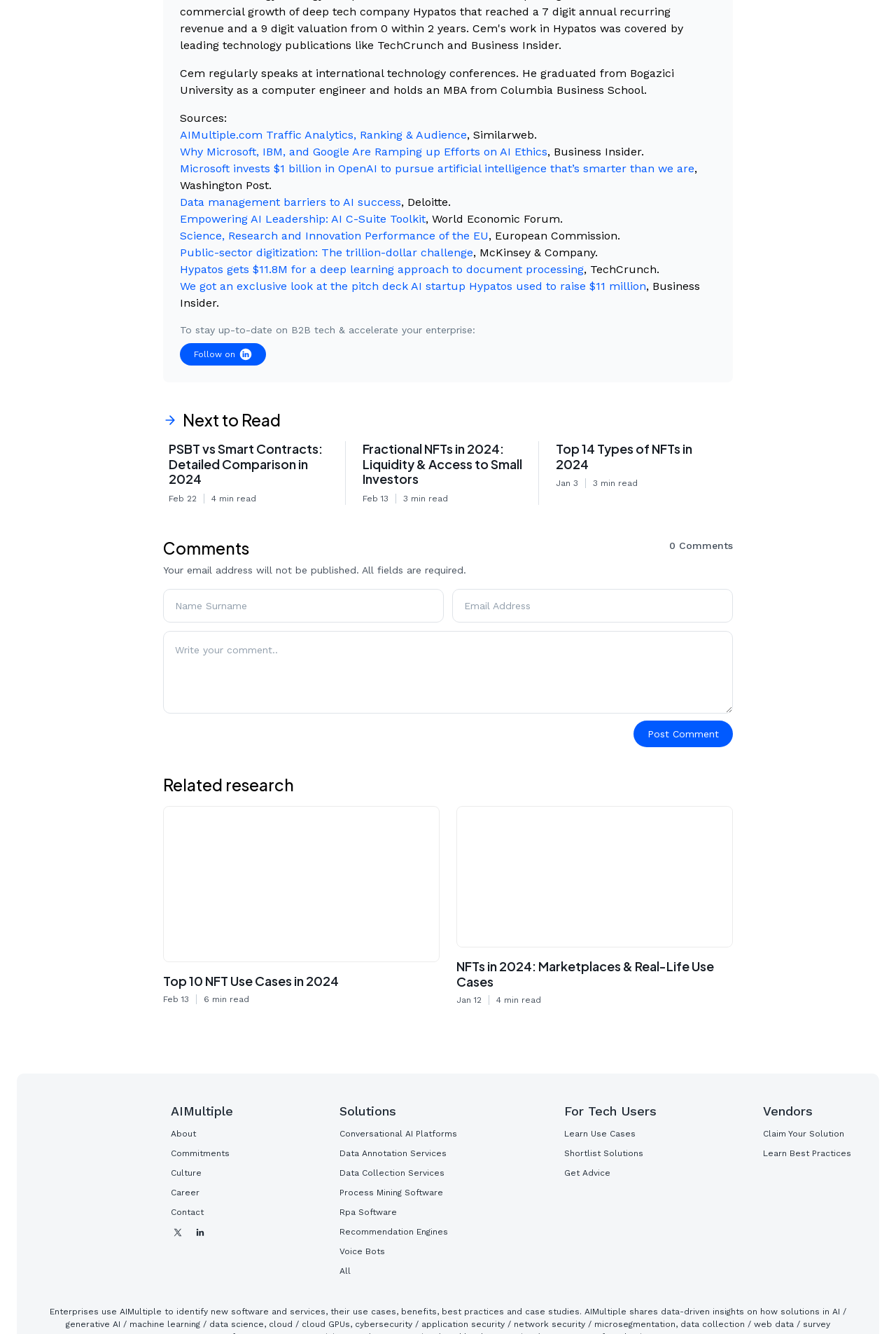Identify the bounding box coordinates of the clickable region to carry out the given instruction: "Follow Cem Dilmegani on Linkedin".

[0.201, 0.257, 0.297, 0.274]